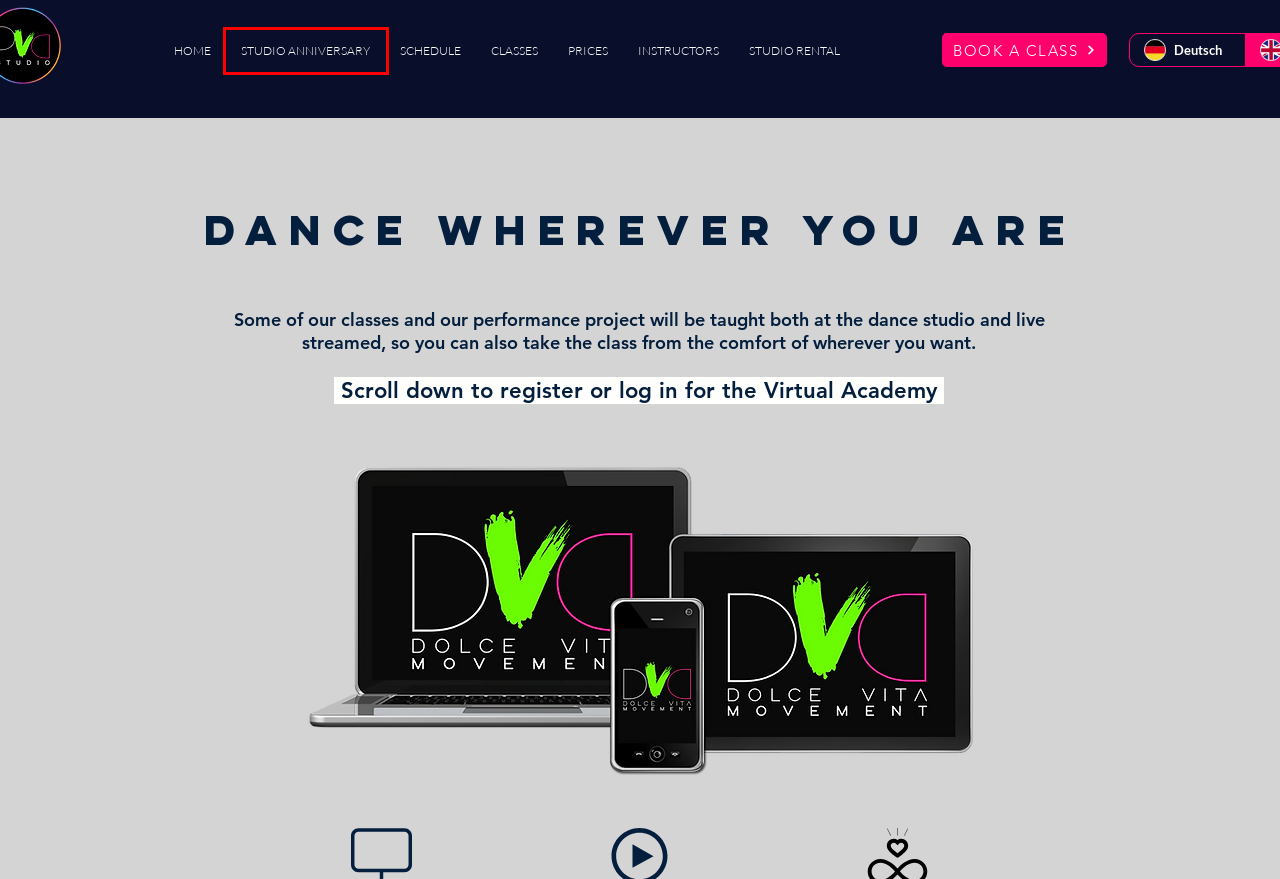Given a screenshot of a webpage with a red bounding box highlighting a UI element, choose the description that best corresponds to the new webpage after clicking the element within the red bounding box. Here are your options:
A. STUDIO ANNIVERSARY | Dolce Vita Dance
B. Partner | Dolce Vita Dance
C. BOOK YOUR CLASS | Dolce Vita Dance
D. INSTRUCTORS | Dolce Vita Dance
E. PRICES | Dolce Vita Dance
F. STUDIO RENTAL | Dolce Vita Dance
G. AGB | Dolce Vita Dance
H. Dolce Vita Dance Studio I Salsa, Bachata, High Heels Dance Classes | Berlin

A